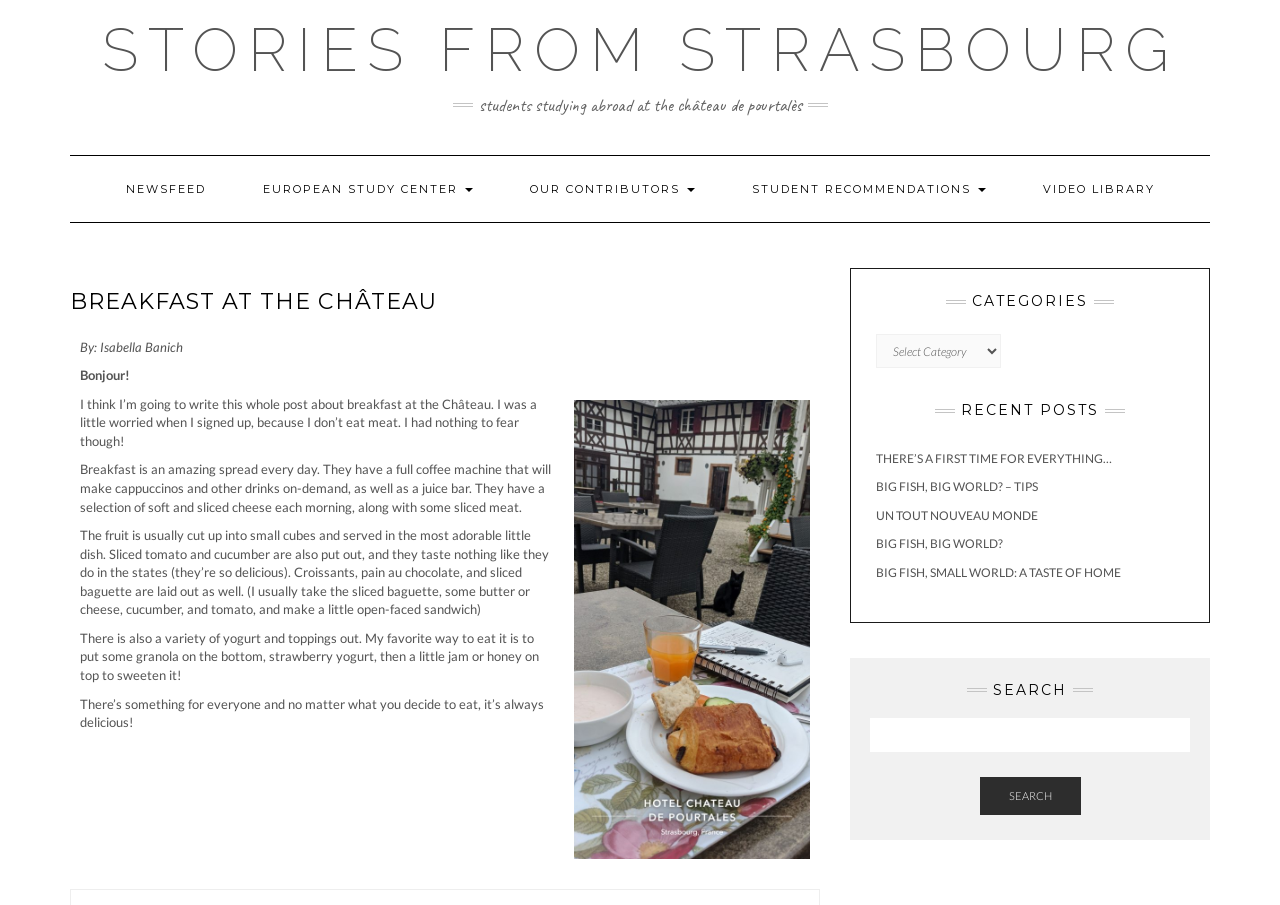Please predict the bounding box coordinates of the element's region where a click is necessary to complete the following instruction: "Read the article about 'Smart City: Technologies and Strategies for Sustainable Urban Living 2023'". The coordinates should be represented by four float numbers between 0 and 1, i.e., [left, top, right, bottom].

None